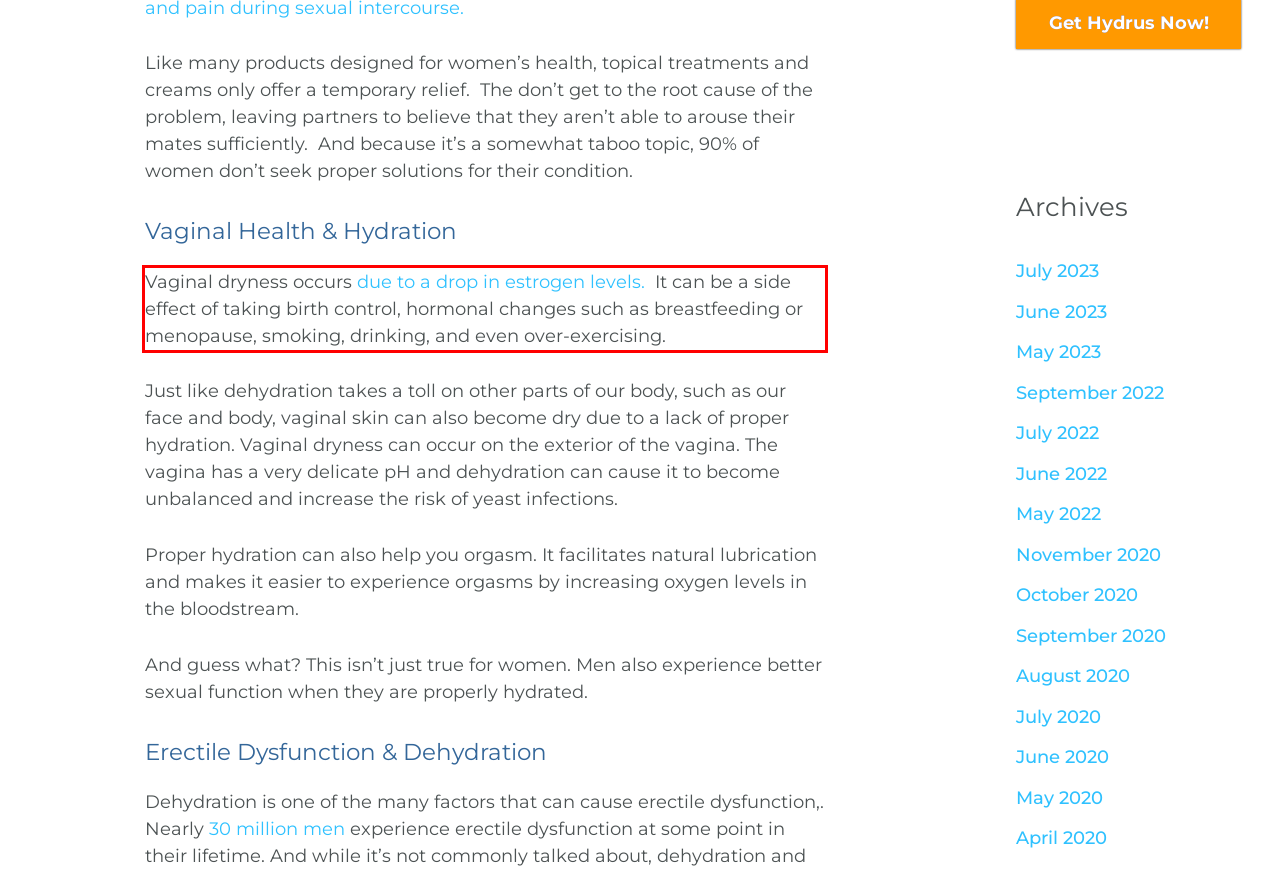Within the provided webpage screenshot, find the red rectangle bounding box and perform OCR to obtain the text content.

Vaginal dryness occurs due to a drop in estrogen levels. It can be a side effect of taking birth control, hormonal changes such as breastfeeding or menopause, smoking, drinking, and even over-exercising.